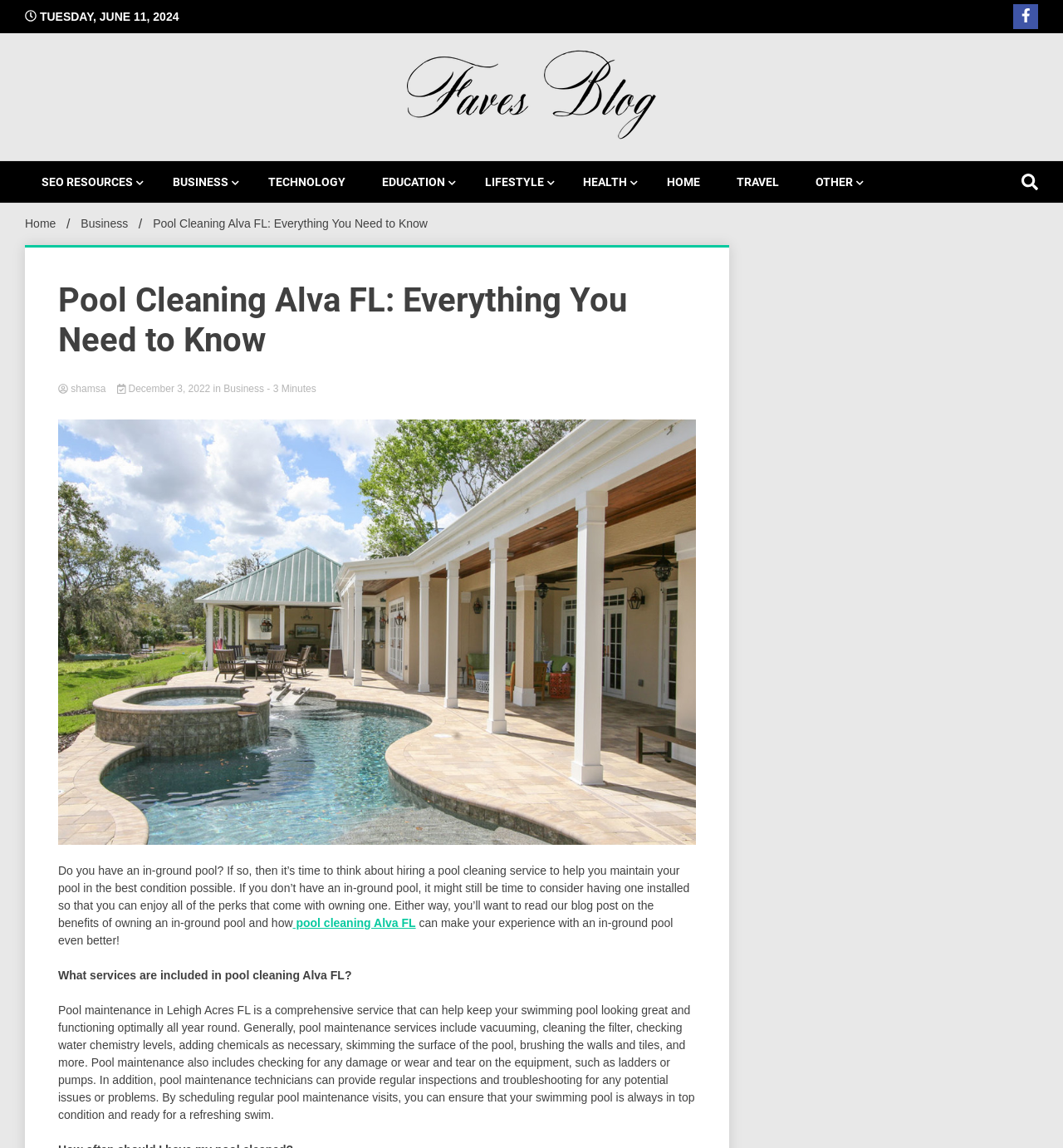Highlight the bounding box coordinates of the region I should click on to meet the following instruction: "Learn more about pool cleaning Alva FL".

[0.275, 0.798, 0.391, 0.81]